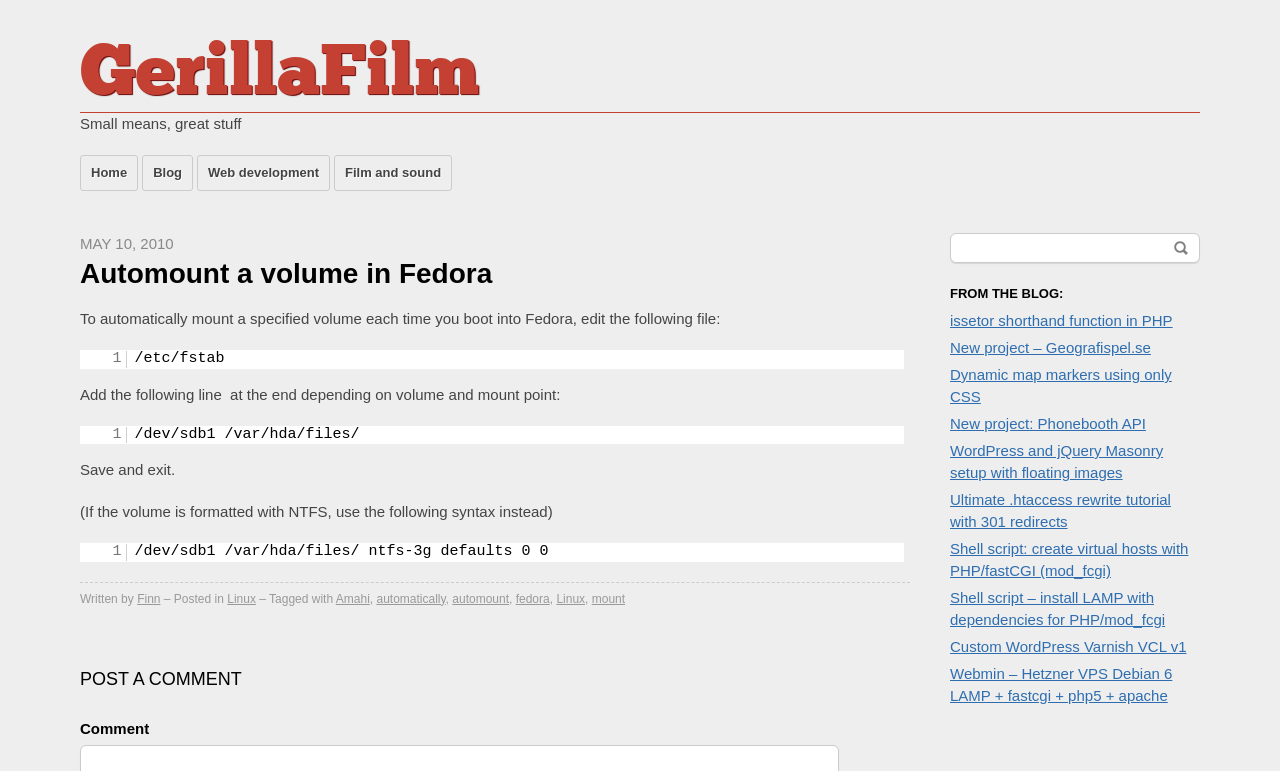Can you pinpoint the bounding box coordinates for the clickable element required for this instruction: "Search for something"? The coordinates should be four float numbers between 0 and 1, i.e., [left, top, right, bottom].

[0.742, 0.302, 0.938, 0.341]